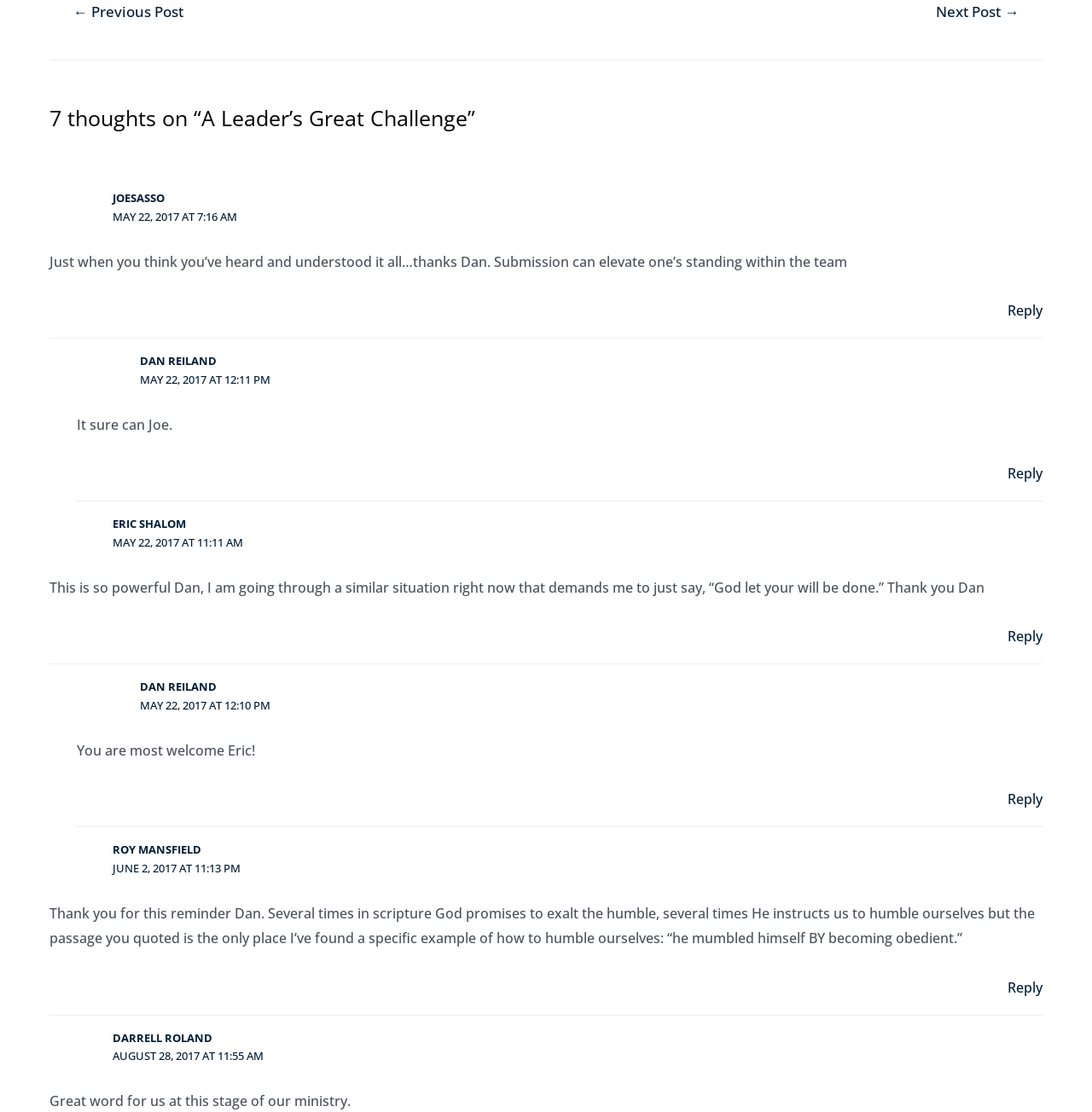Observe the image and answer the following question in detail: How many replies are there to Dan Reiland's comments?

I looked at the articles with a header containing 'DAN REILAND' and found two reply links, which indicates two replies to Dan Reiland's comments.